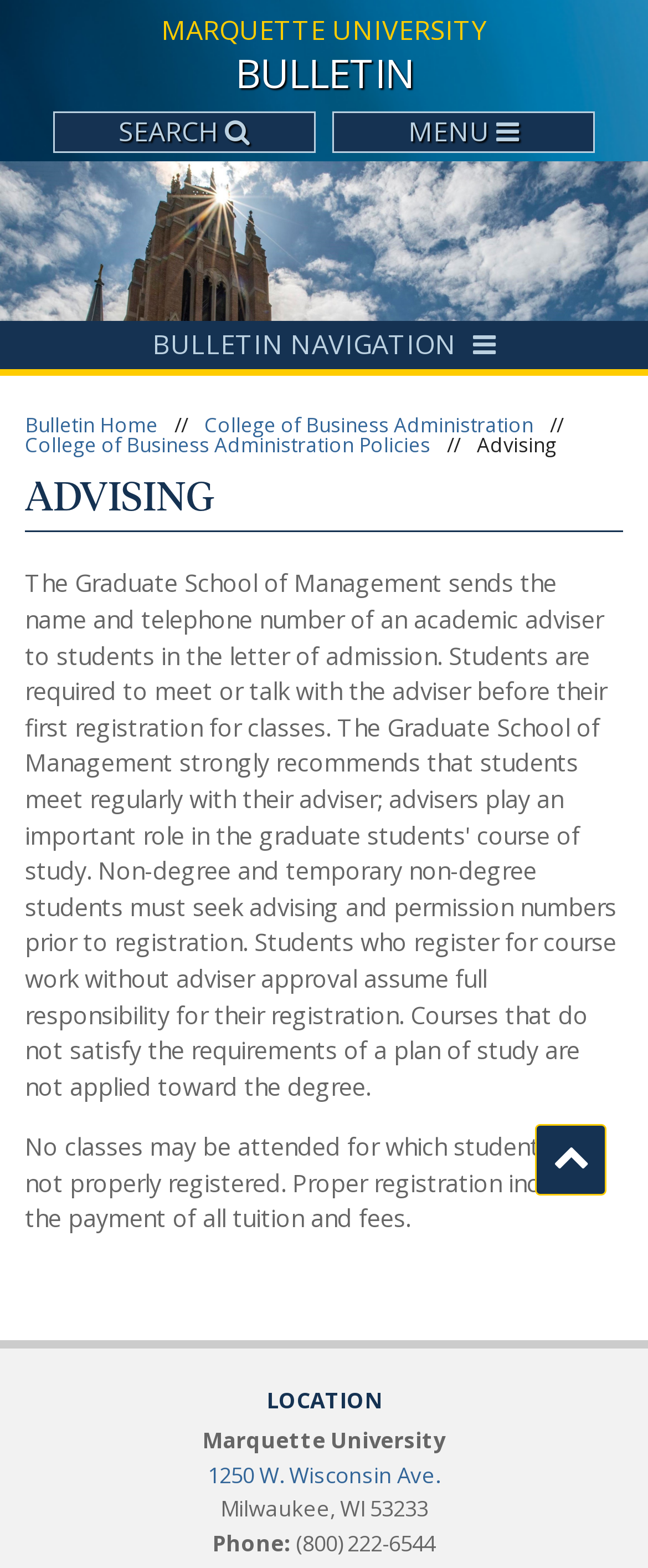Locate the bounding box coordinates of the area you need to click to fulfill this instruction: 'Click the Back to top button'. The coordinates must be in the form of four float numbers ranging from 0 to 1: [left, top, right, bottom].

[0.826, 0.717, 0.936, 0.762]